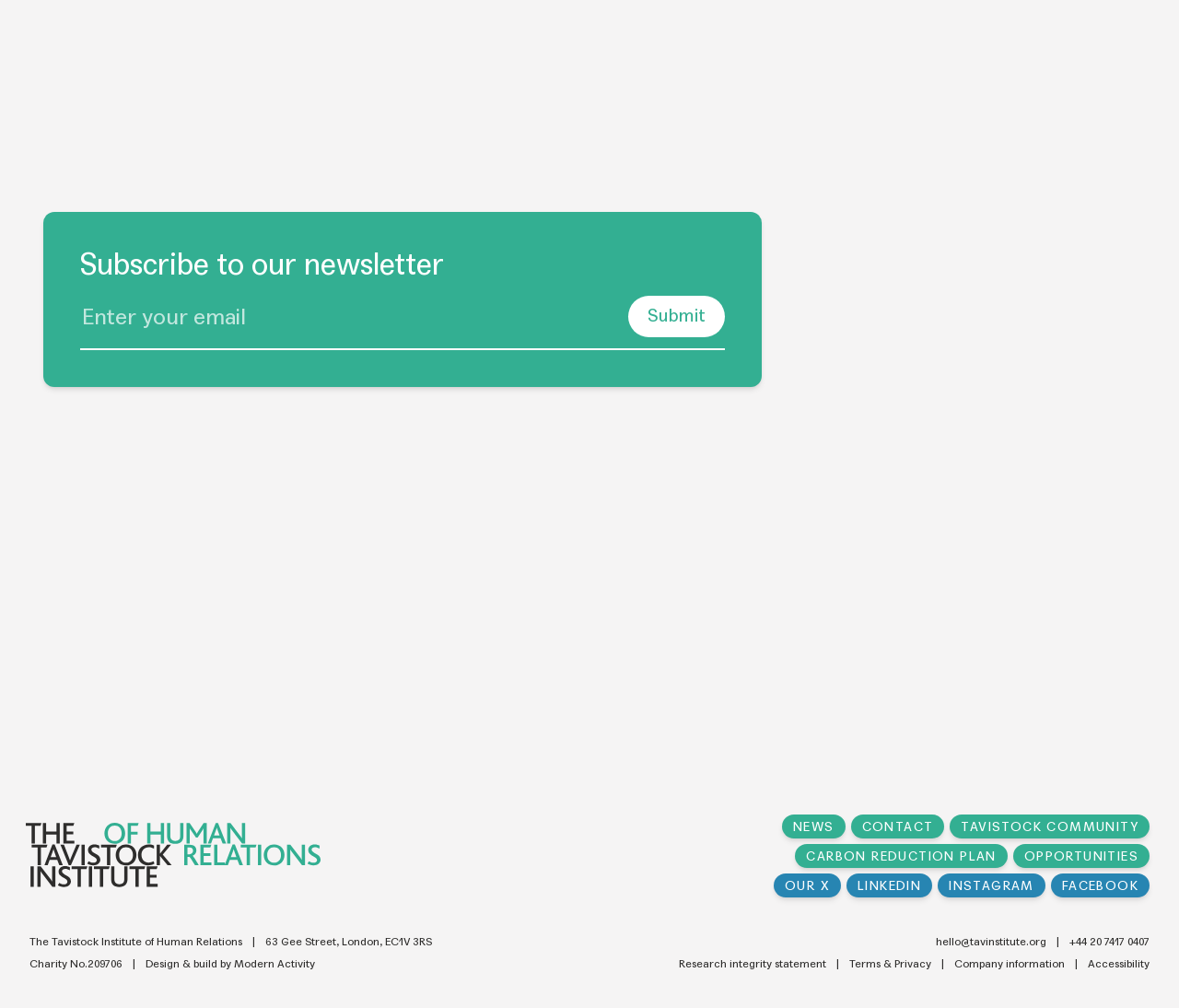Please identify the bounding box coordinates of the clickable element to fulfill the following instruction: "Check the charity information". The coordinates should be four float numbers between 0 and 1, i.e., [left, top, right, bottom].

[0.025, 0.949, 0.104, 0.962]